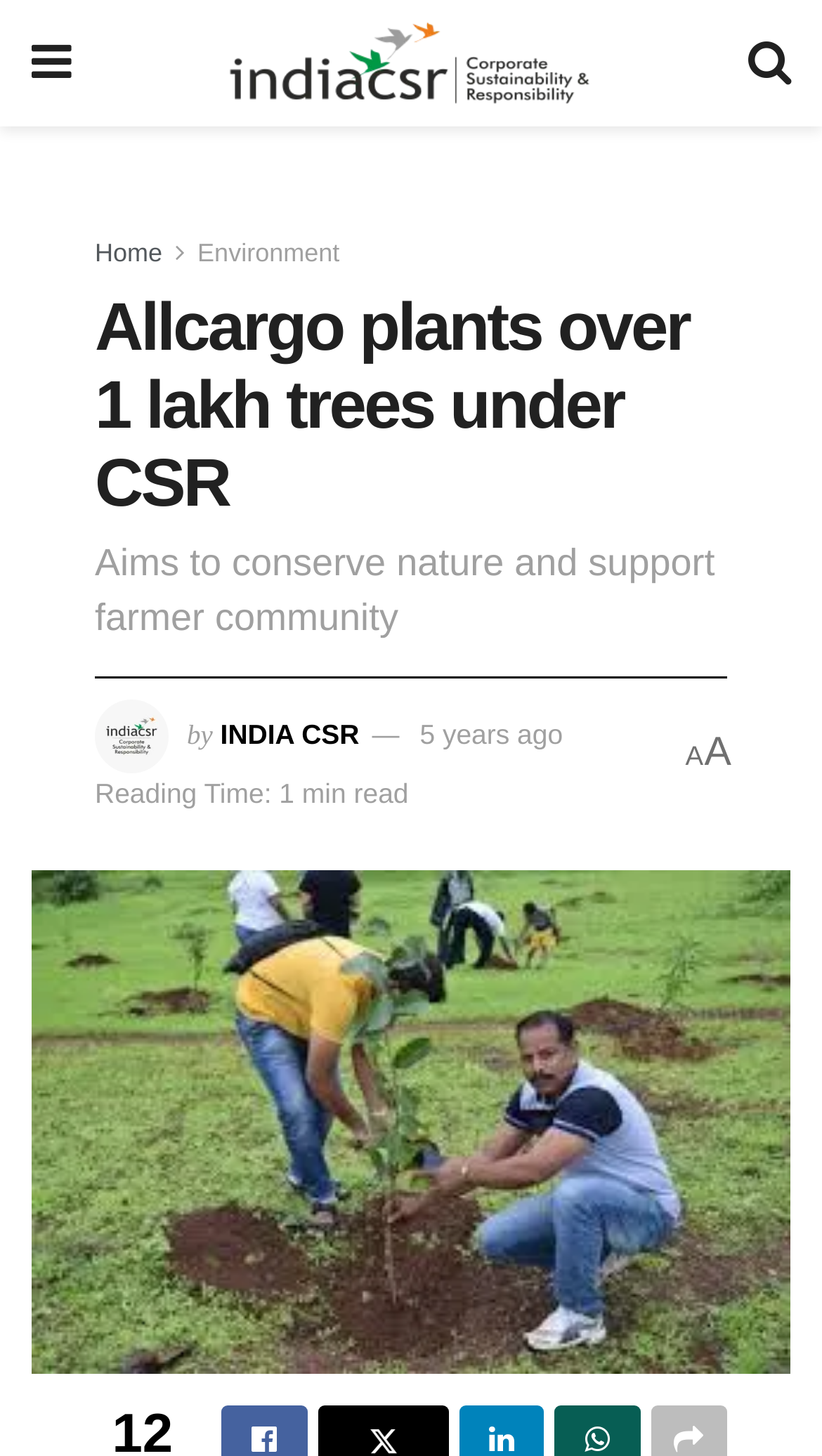How old is the article?
Please respond to the question with a detailed and informative answer.

The article was published 5 years ago, as mentioned in the link element [1290] with the description '5 years ago' and the bounding box coordinates [0.511, 0.493, 0.685, 0.515].